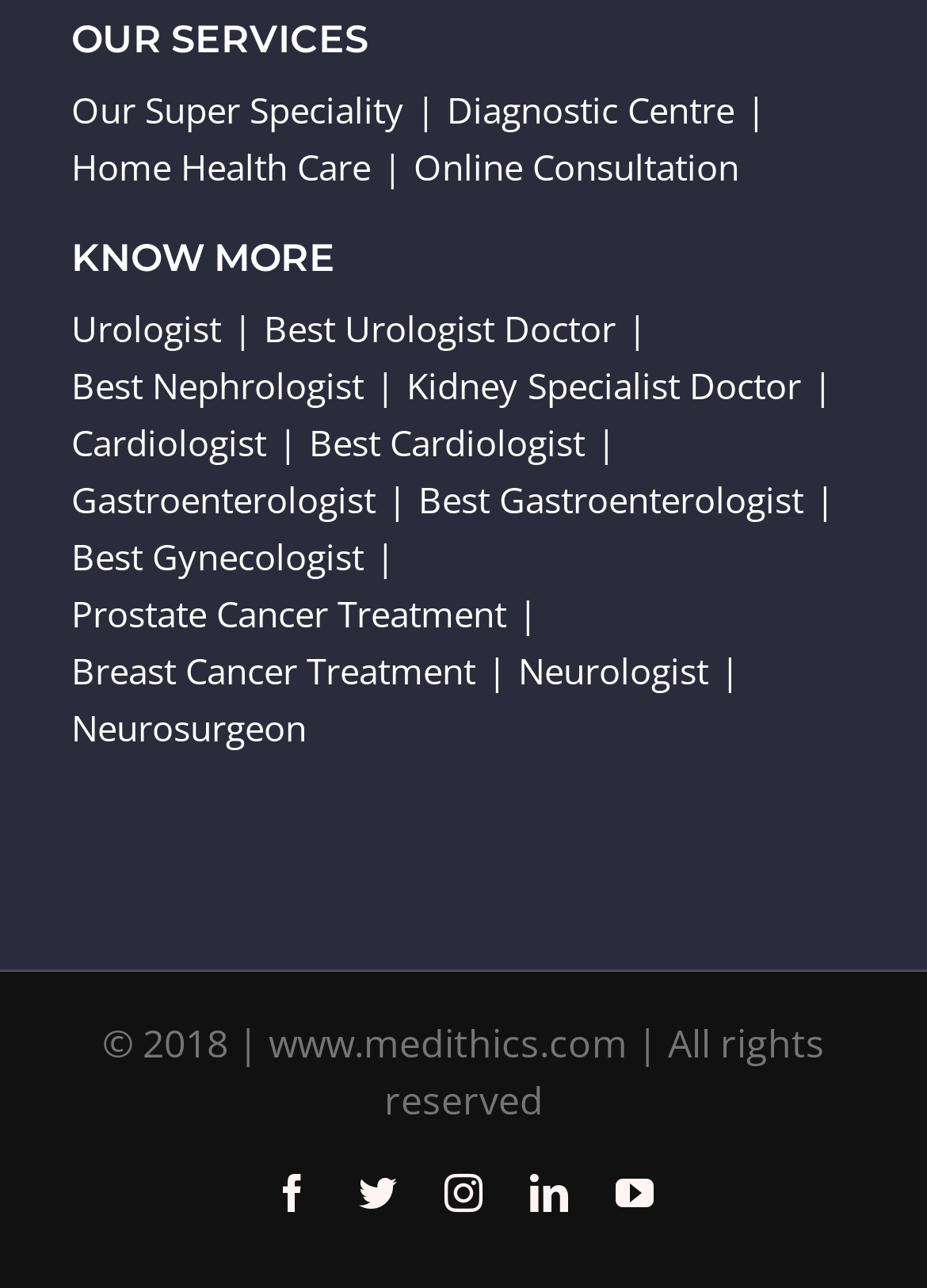Answer the following query concisely with a single word or phrase:
What is the last link under 'KNOW MORE'?

Neurosurgeon